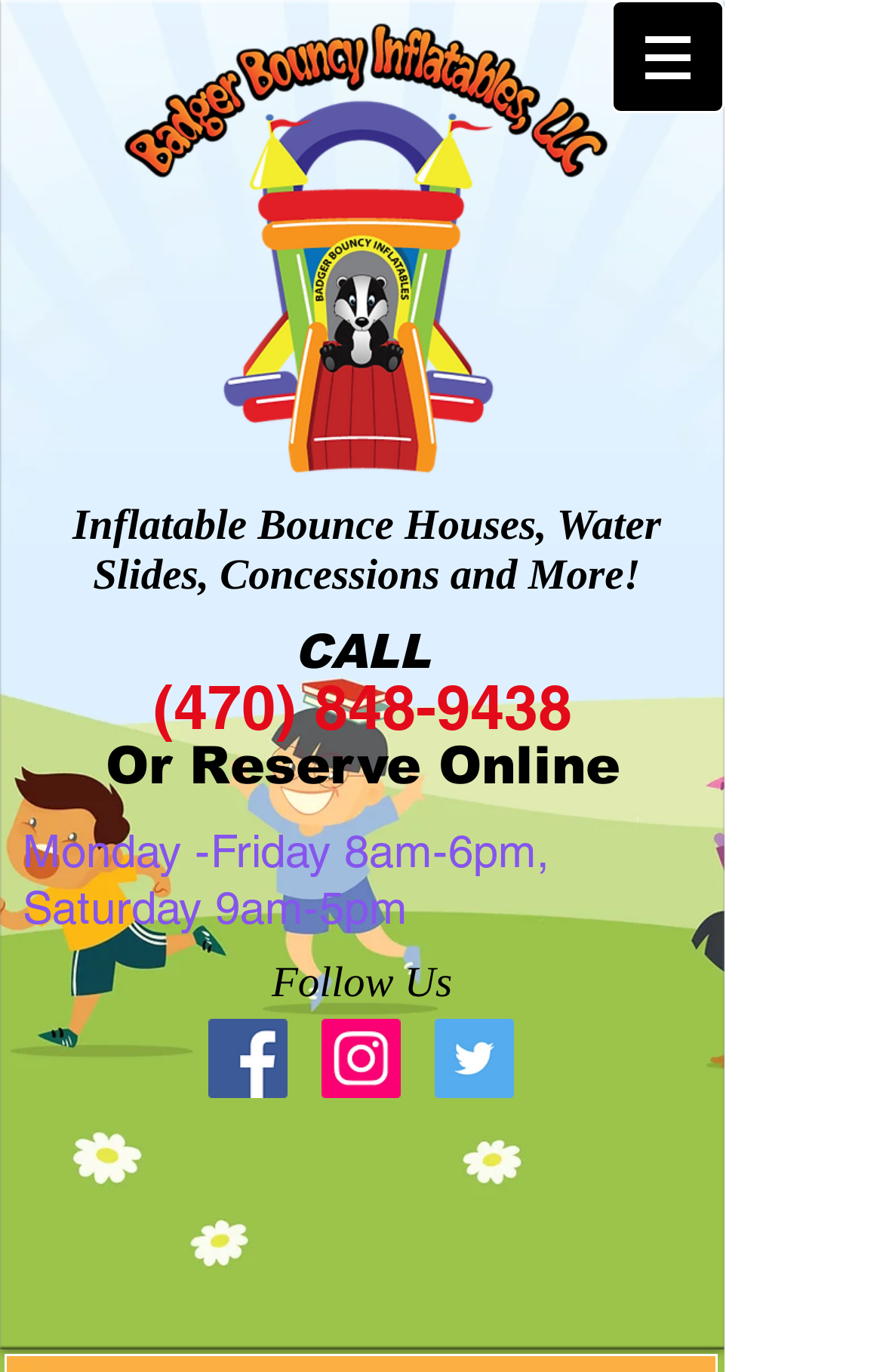Answer this question in one word or a short phrase: What is the phone number to call for reservation?

(470) 848-9438